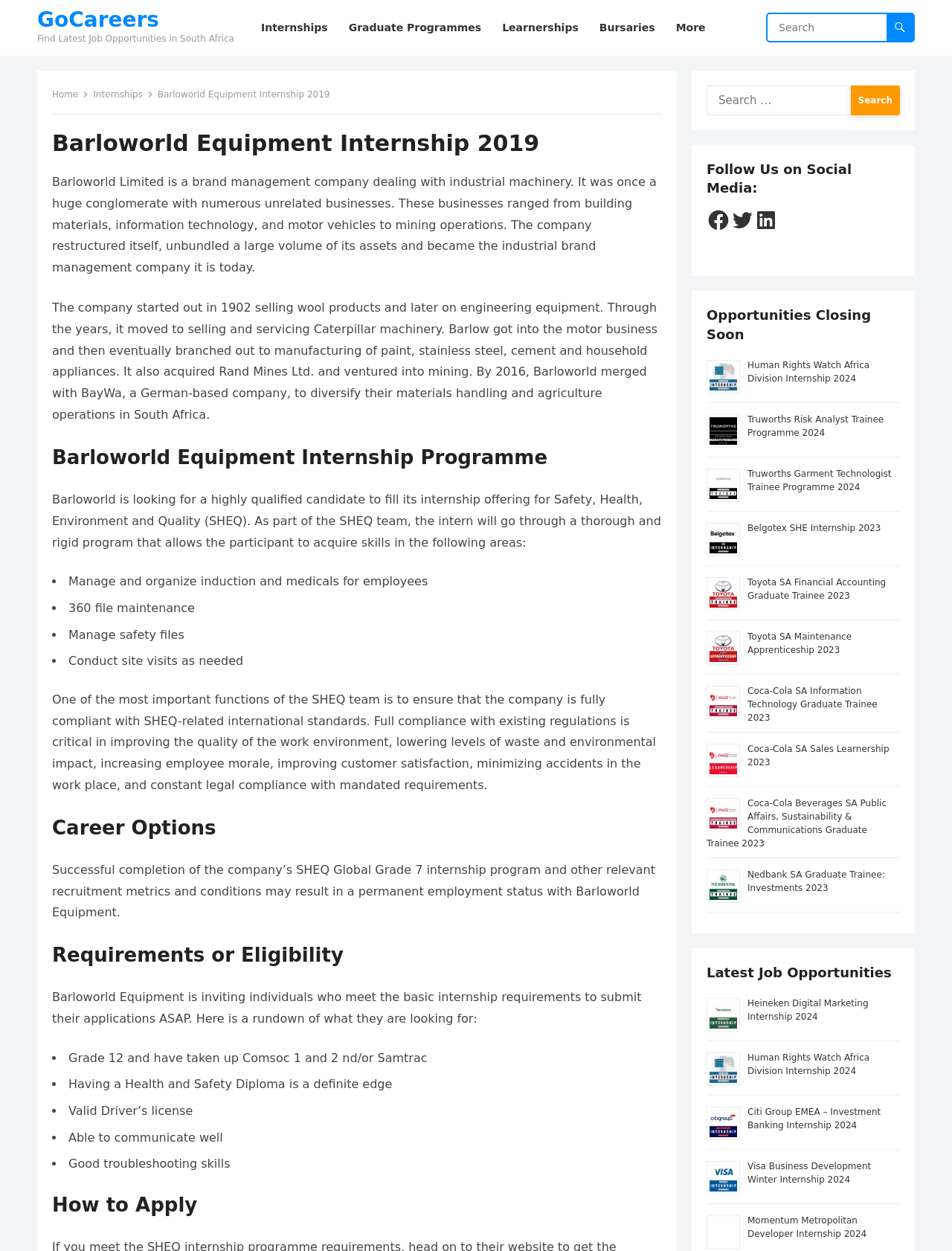Provide the bounding box coordinates of the HTML element this sentence describes: "LinkedIn". The bounding box coordinates consist of four float numbers between 0 and 1, i.e., [left, top, right, bottom].

[0.792, 0.167, 0.817, 0.186]